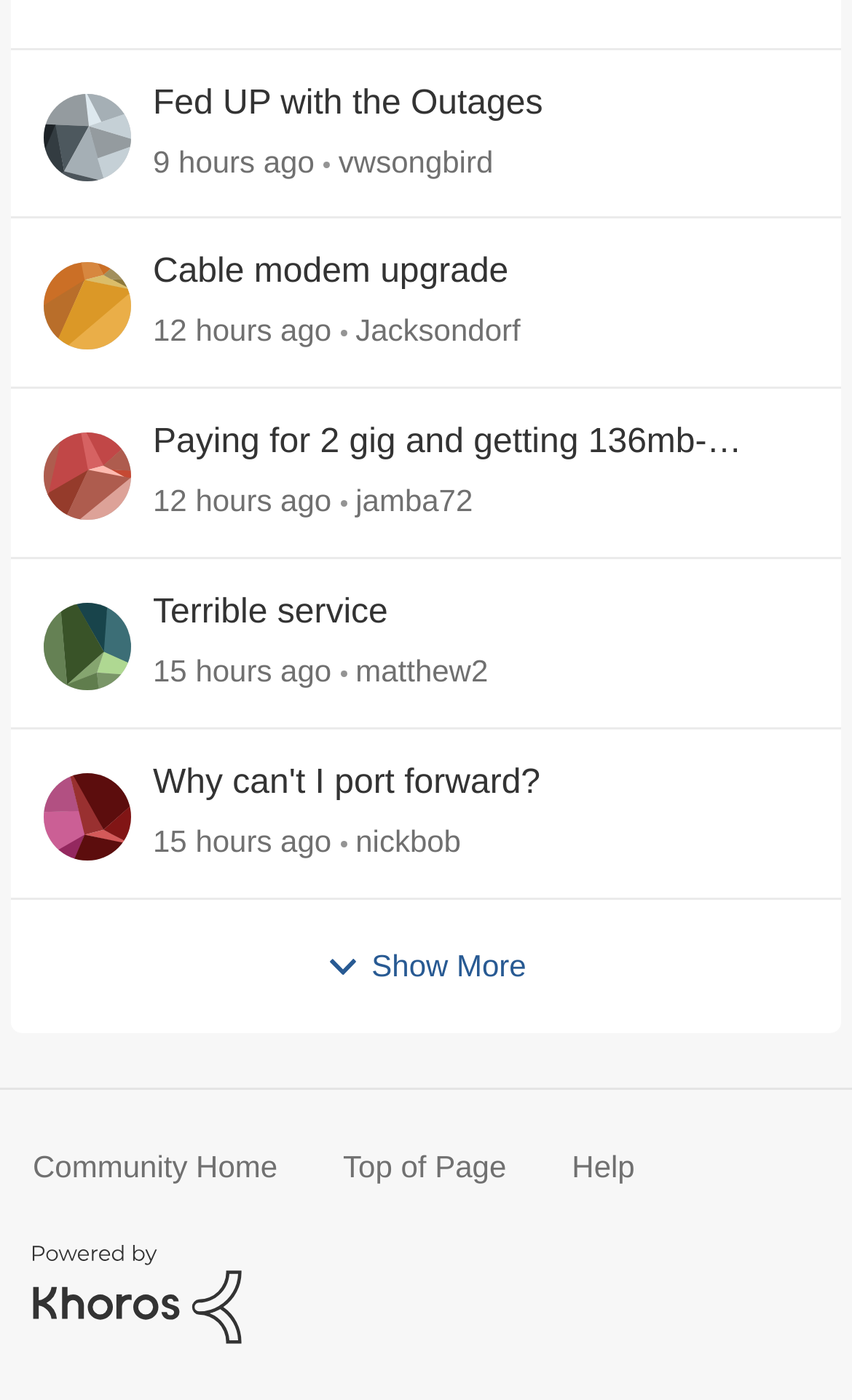Locate the bounding box coordinates of the element I should click to achieve the following instruction: "Read post 'Fed UP with the Outages'".

[0.179, 0.059, 0.637, 0.091]